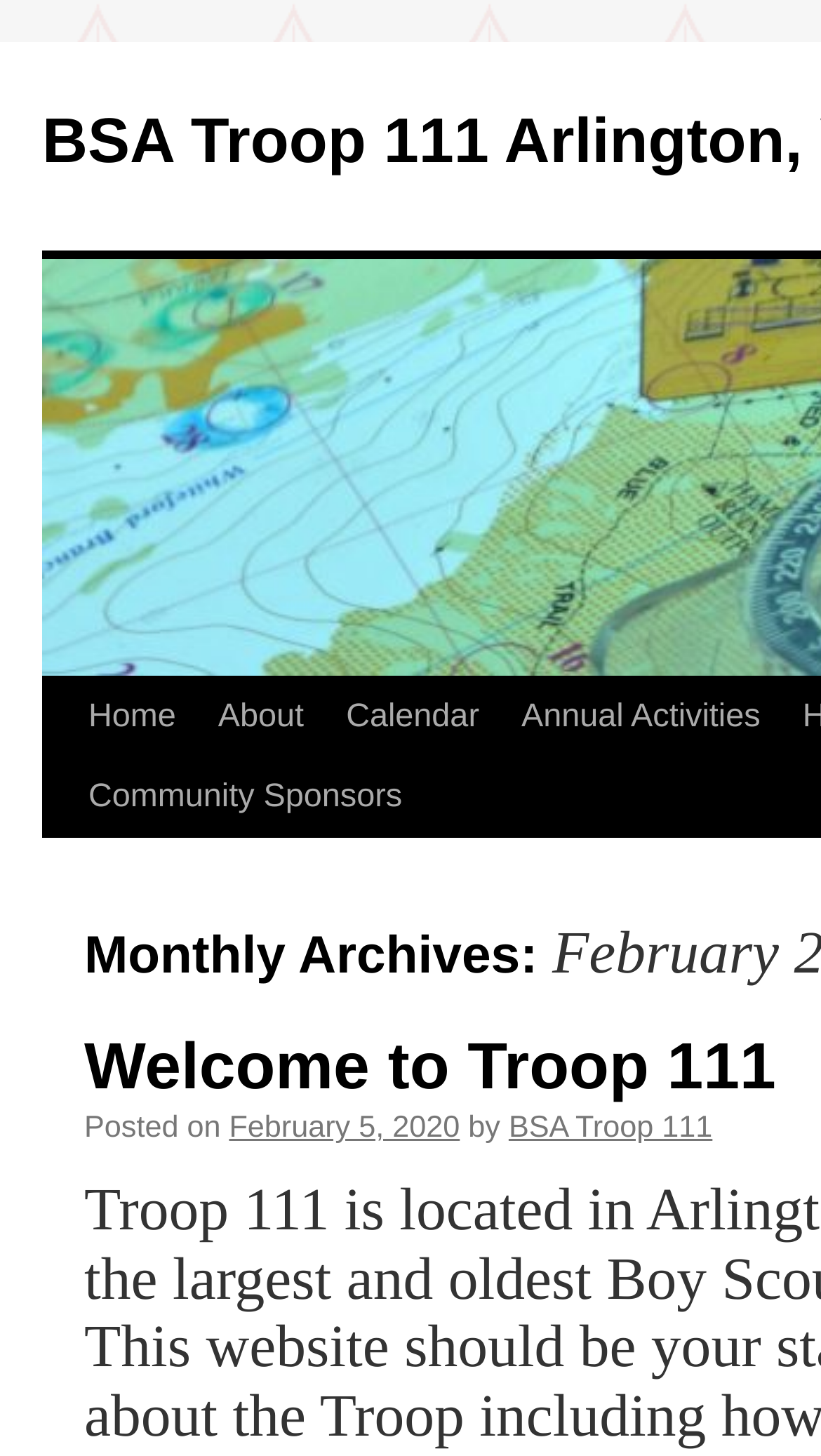Who is the author of the latest article?
With the help of the image, please provide a detailed response to the question.

I found a link with the text 'BSA Troop 111' which is located next to the 'by' text, indicating that it is the author of the latest article.